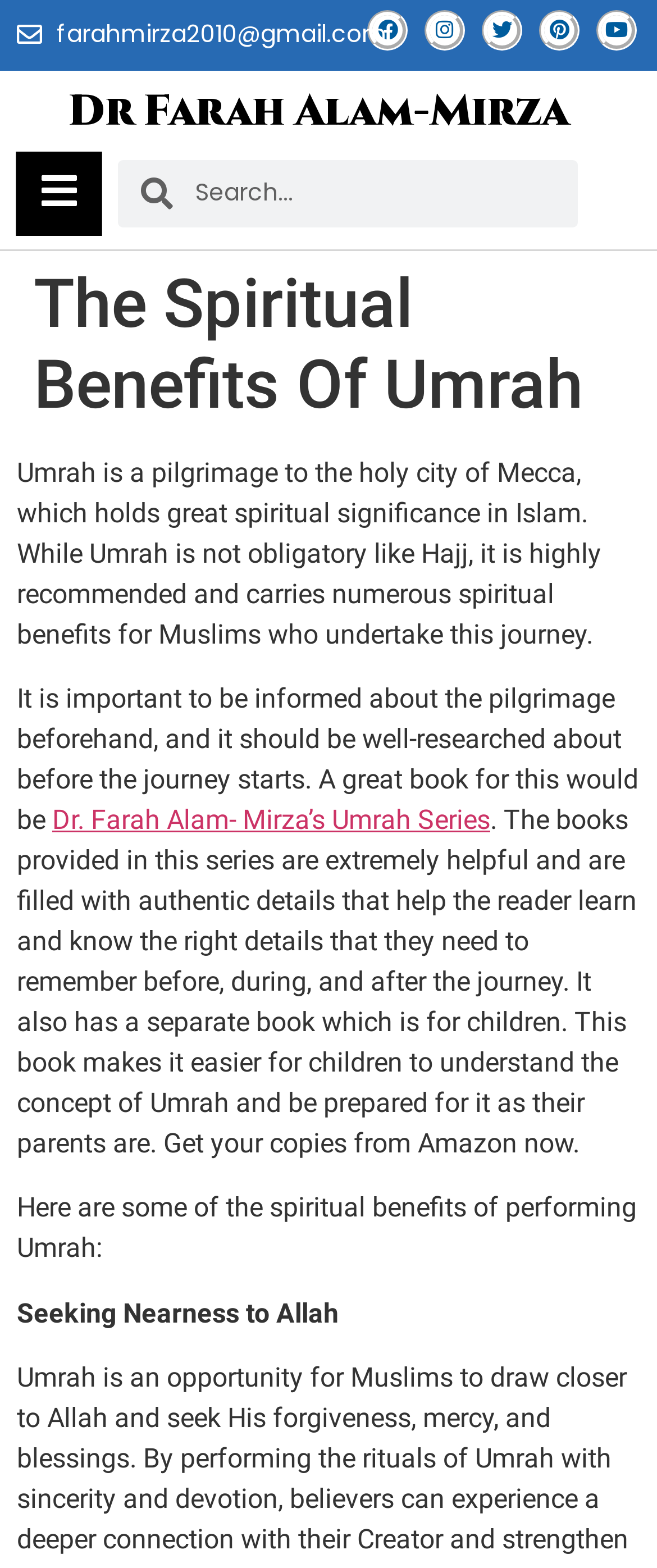What social media platform has a link with a Facebook icon?
Look at the image and provide a short answer using one word or a phrase.

Facebook